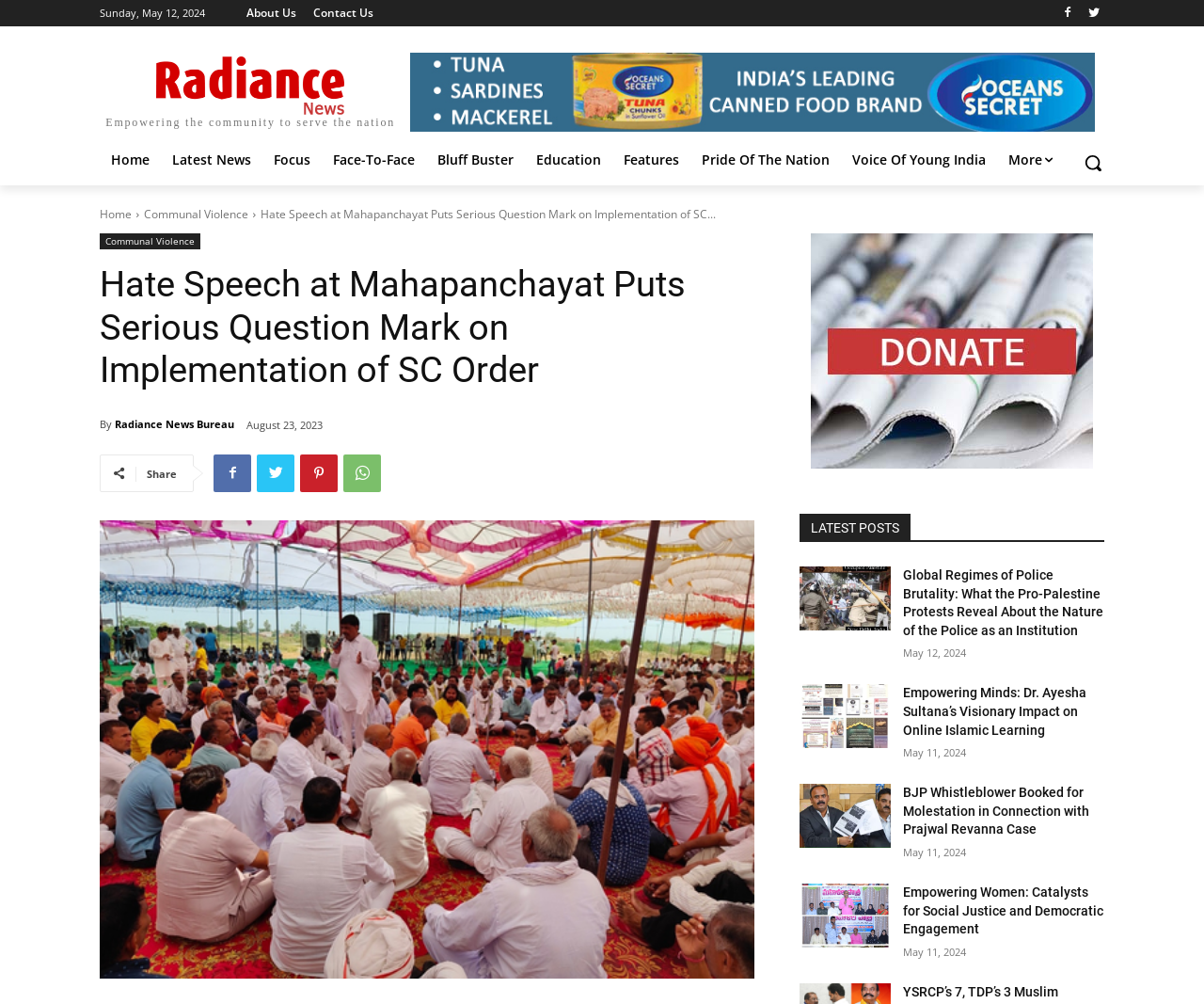What is the name of the news organization?
Observe the image and answer the question with a one-word or short phrase response.

Radiance News